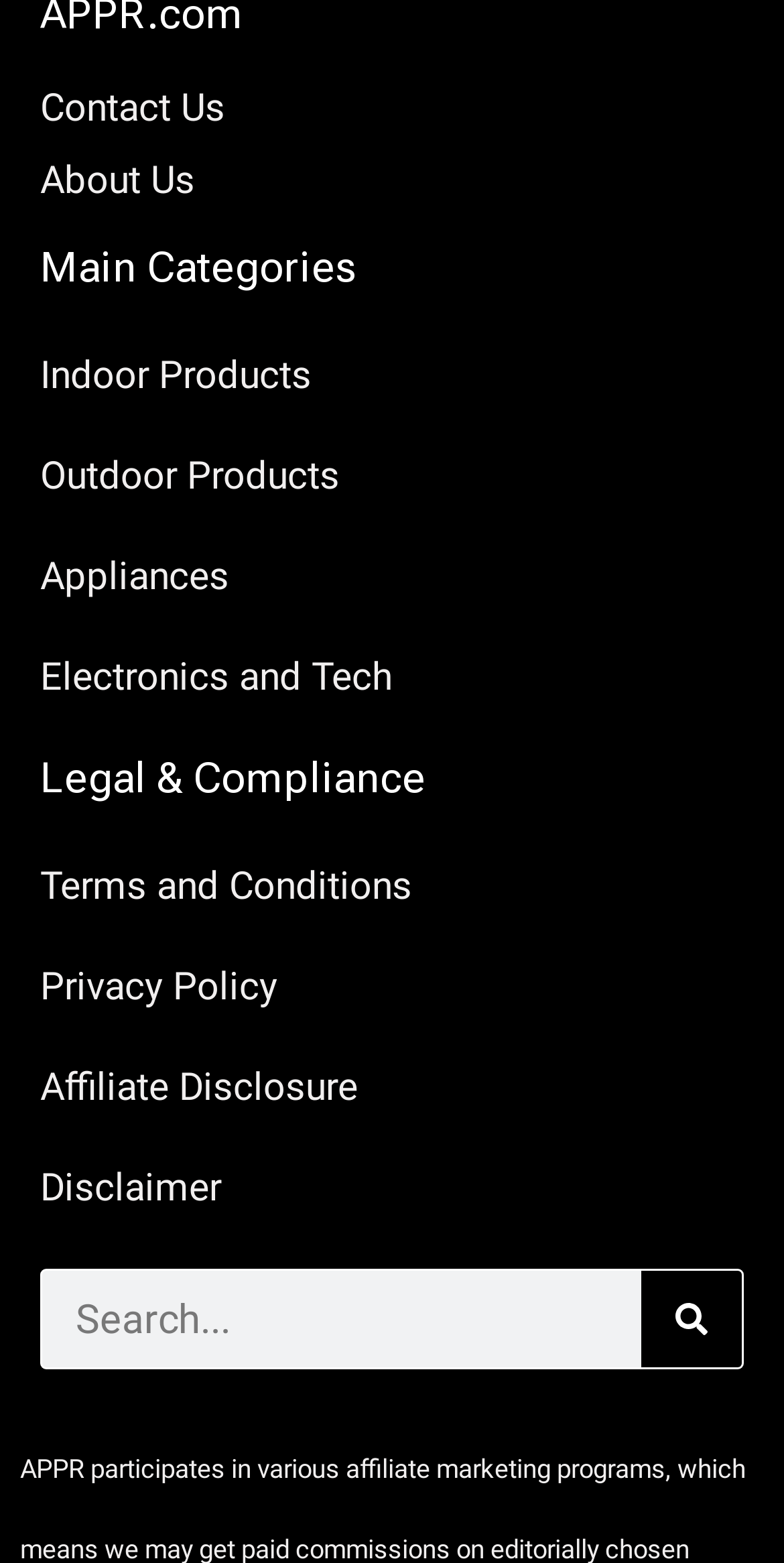Locate the bounding box coordinates of the area to click to fulfill this instruction: "View Indoor Products". The bounding box should be presented as four float numbers between 0 and 1, in the order [left, top, right, bottom].

[0.051, 0.215, 0.949, 0.266]